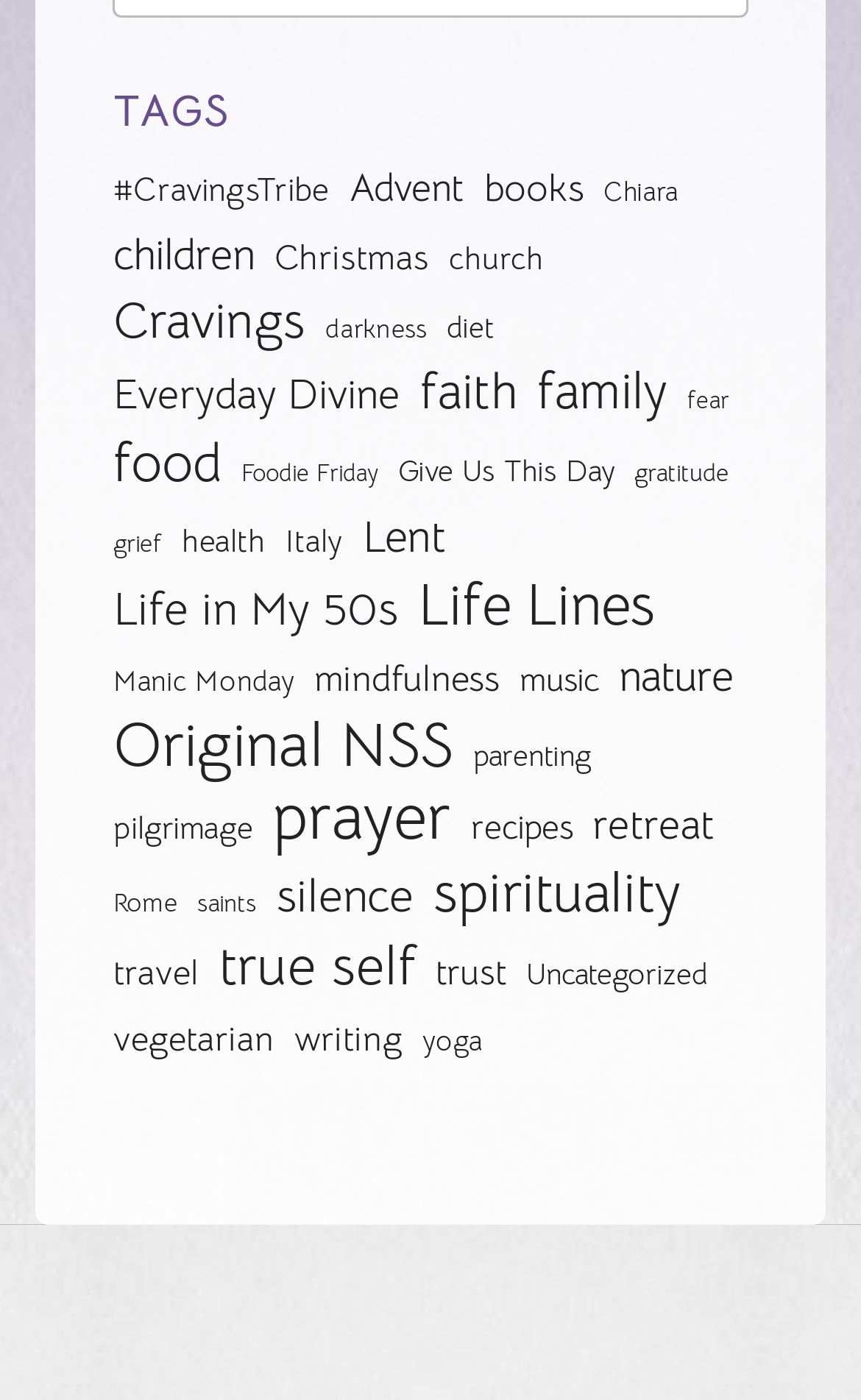Identify the bounding box coordinates for the region to click in order to carry out this instruction: "Read about 'spirituality'". Provide the coordinates using four float numbers between 0 and 1, formatted as [left, top, right, bottom].

[0.504, 0.615, 0.791, 0.66]